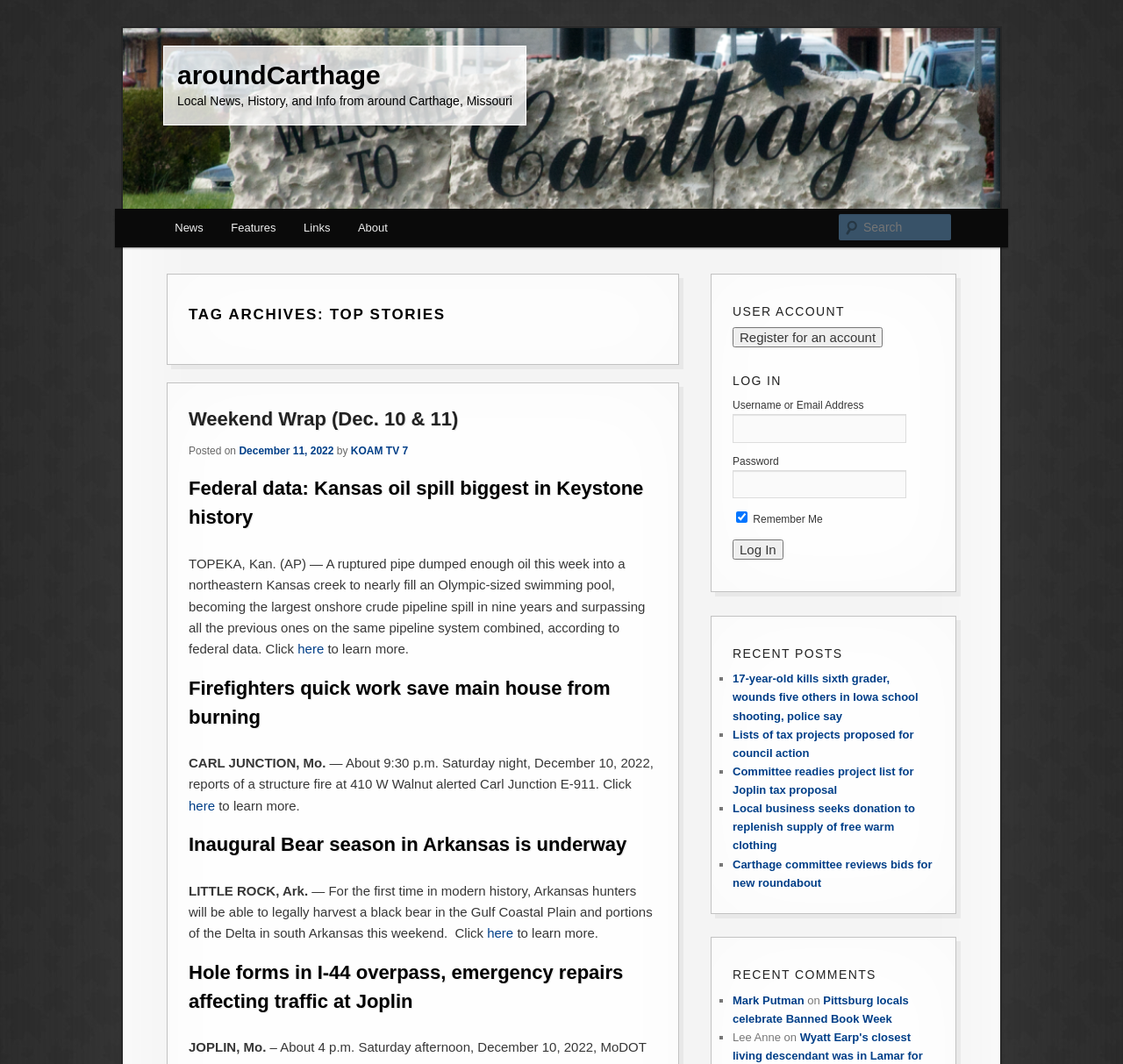How many main menu items are there?
With the help of the image, please provide a detailed response to the question.

I counted the number of links under the 'Main menu' heading, which are 'News', 'Features', 'Links', and 'About', so there are 4 main menu items.